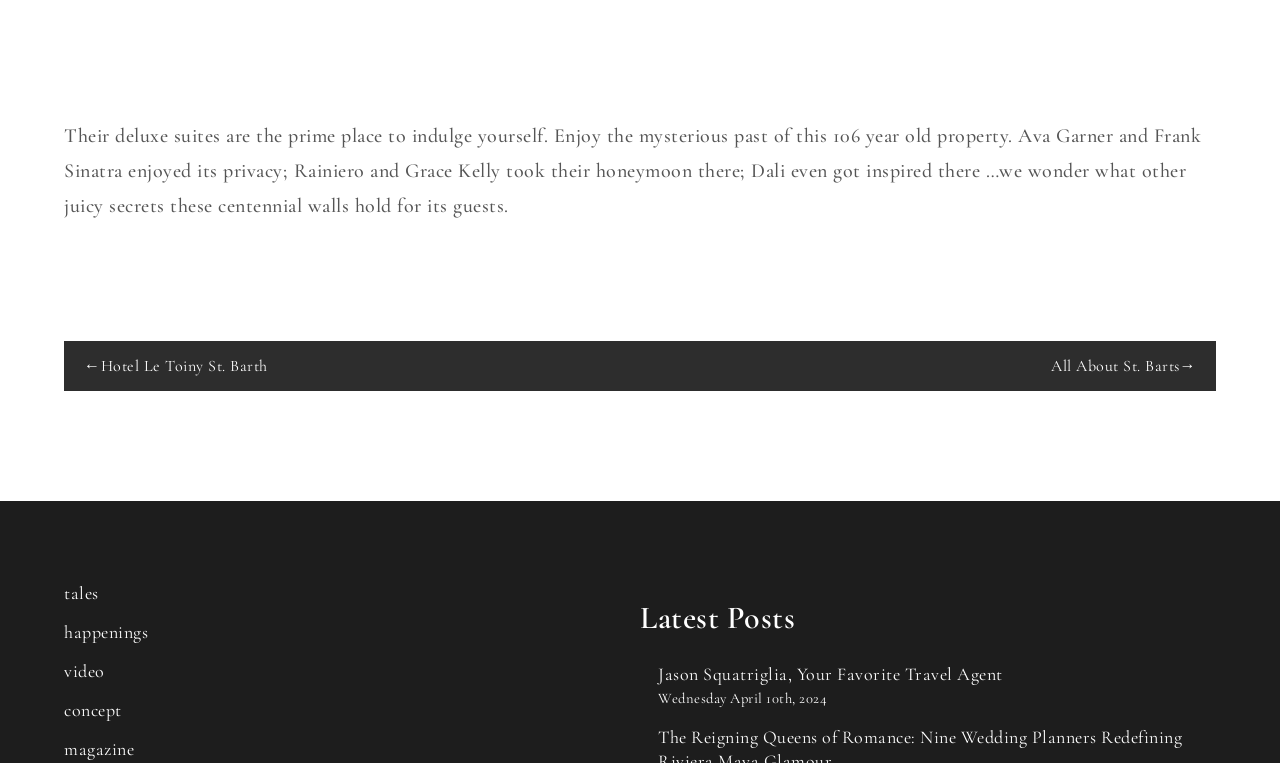Determine the bounding box coordinates of the element that should be clicked to execute the following command: "Show overview".

None